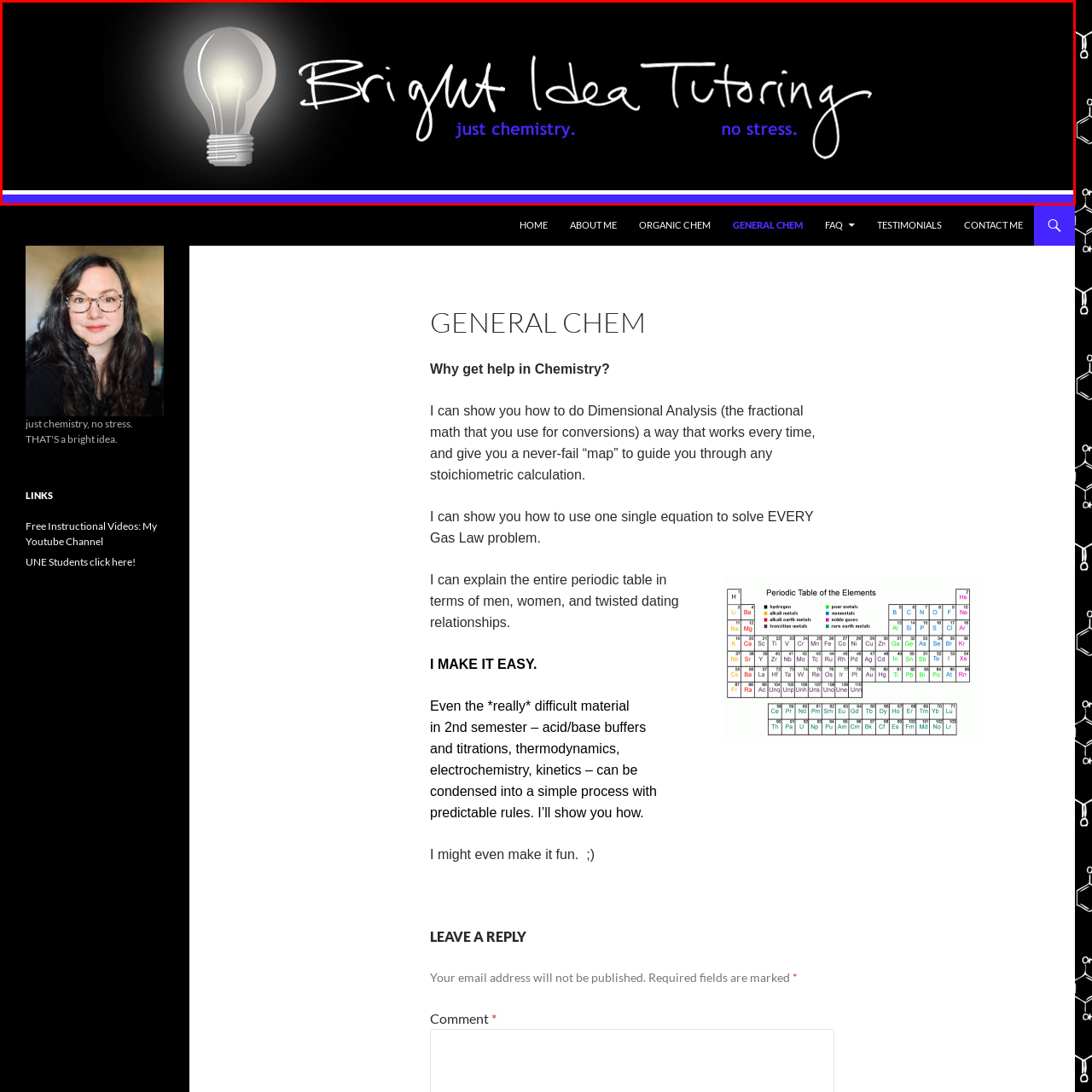Focus your attention on the image enclosed by the red boundary and provide a thorough answer to the question that follows, based on the image details: What is the emphasized phrase below the business name?

The caption highlights the phrase 'no stress.' in a gentle shade of blue, which reinforces the tutoring service's commitment to making chemistry engaging and accessible.